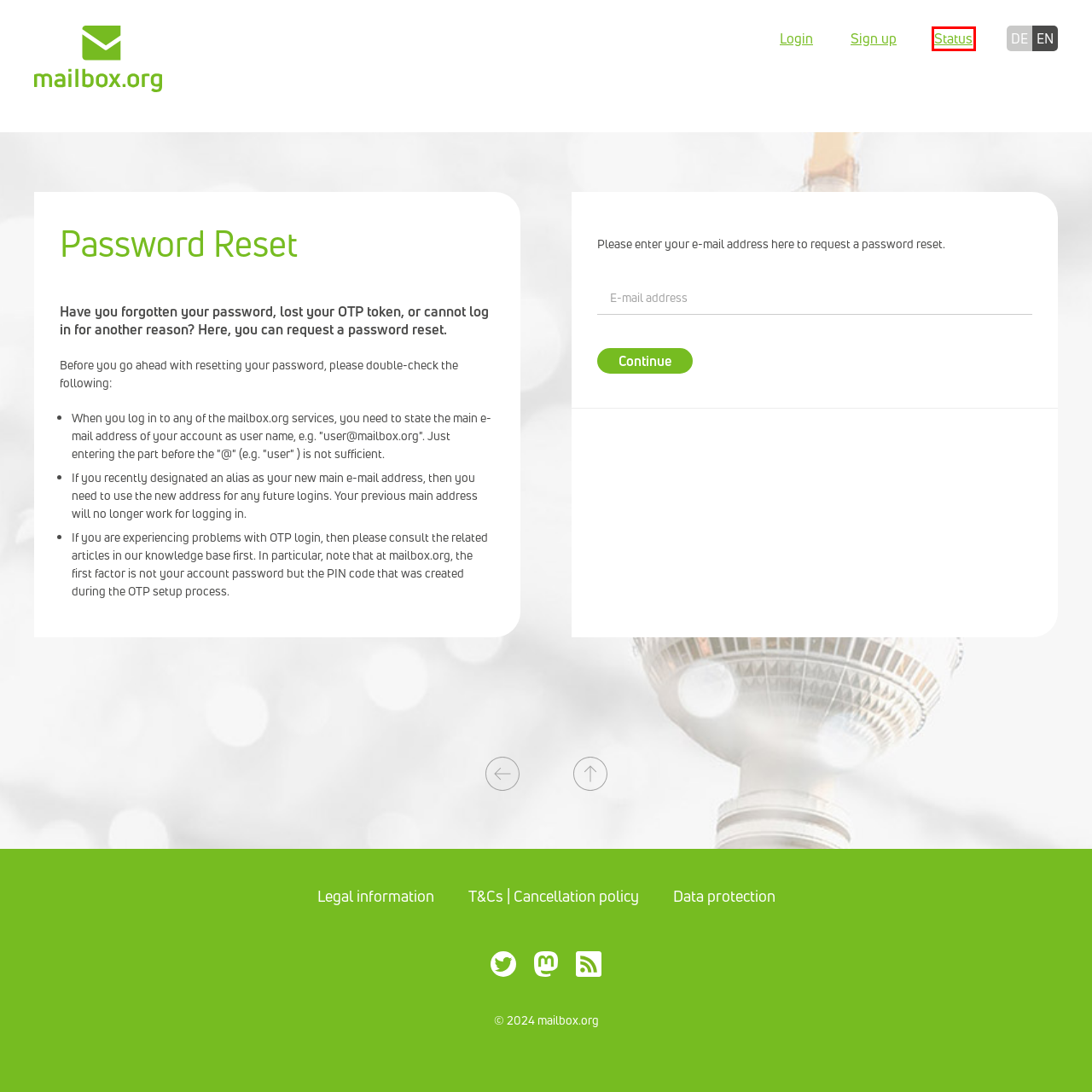Examine the screenshot of a webpage with a red bounding box around an element. Then, select the webpage description that best represents the new page after clicking the highlighted element. Here are the descriptions:
A. mailbox.org (@mailbox_org@social.mailbox.org) - mailbox.org-Mastodon
B. T&Cs | Cancellation policy | mailbox.org
C. Data protection | mailbox.org
D. mailbox.org | Login
E. mailbox.org Status-Übersicht
F. Package Selection
G. Legal information | mailbox.org
H. mailbox.org Passwort zurücksetzen

E